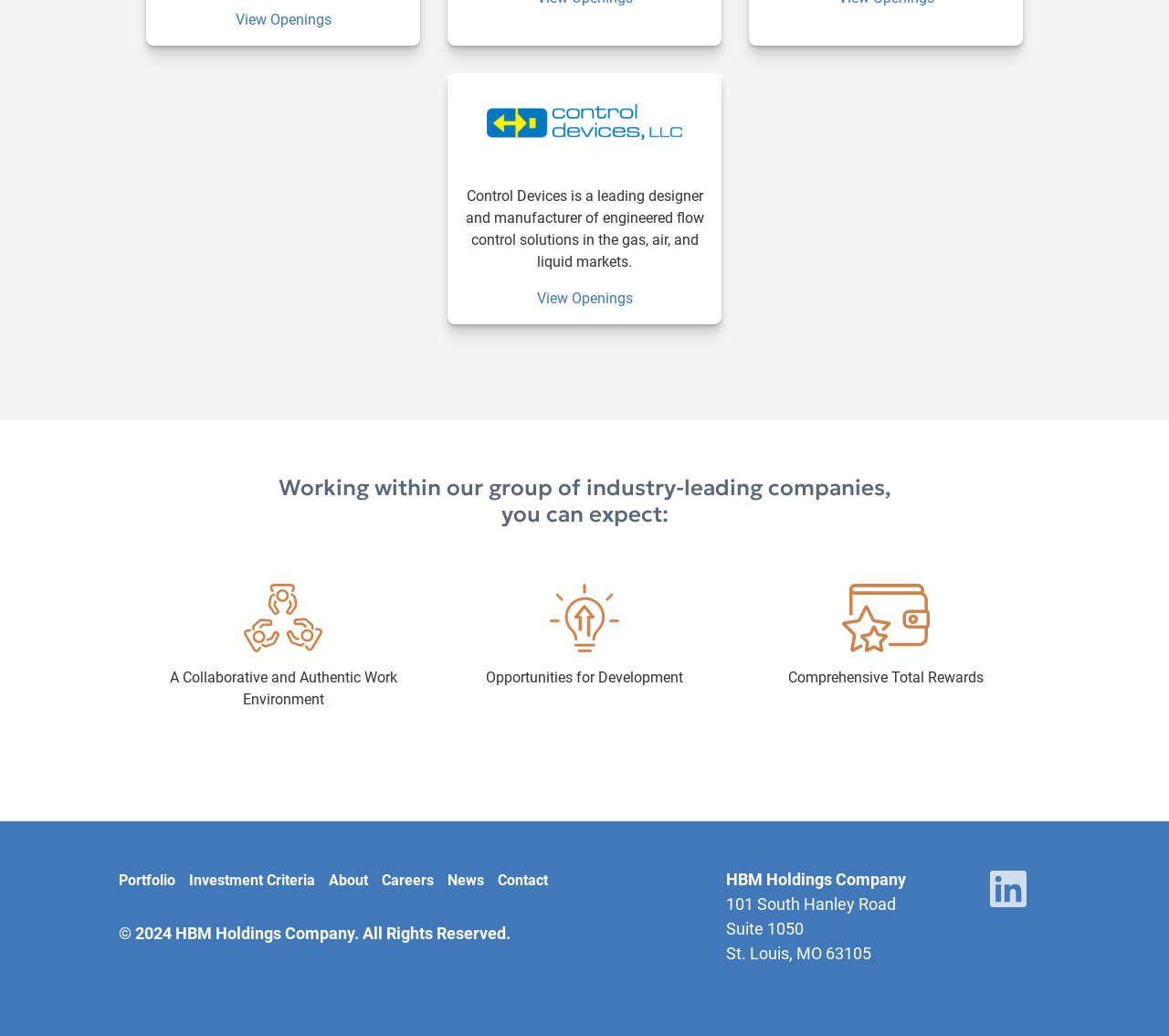Please identify the bounding box coordinates of the area I need to click to accomplish the following instruction: "View job openings".

[0.201, 0.009, 0.283, 0.03]